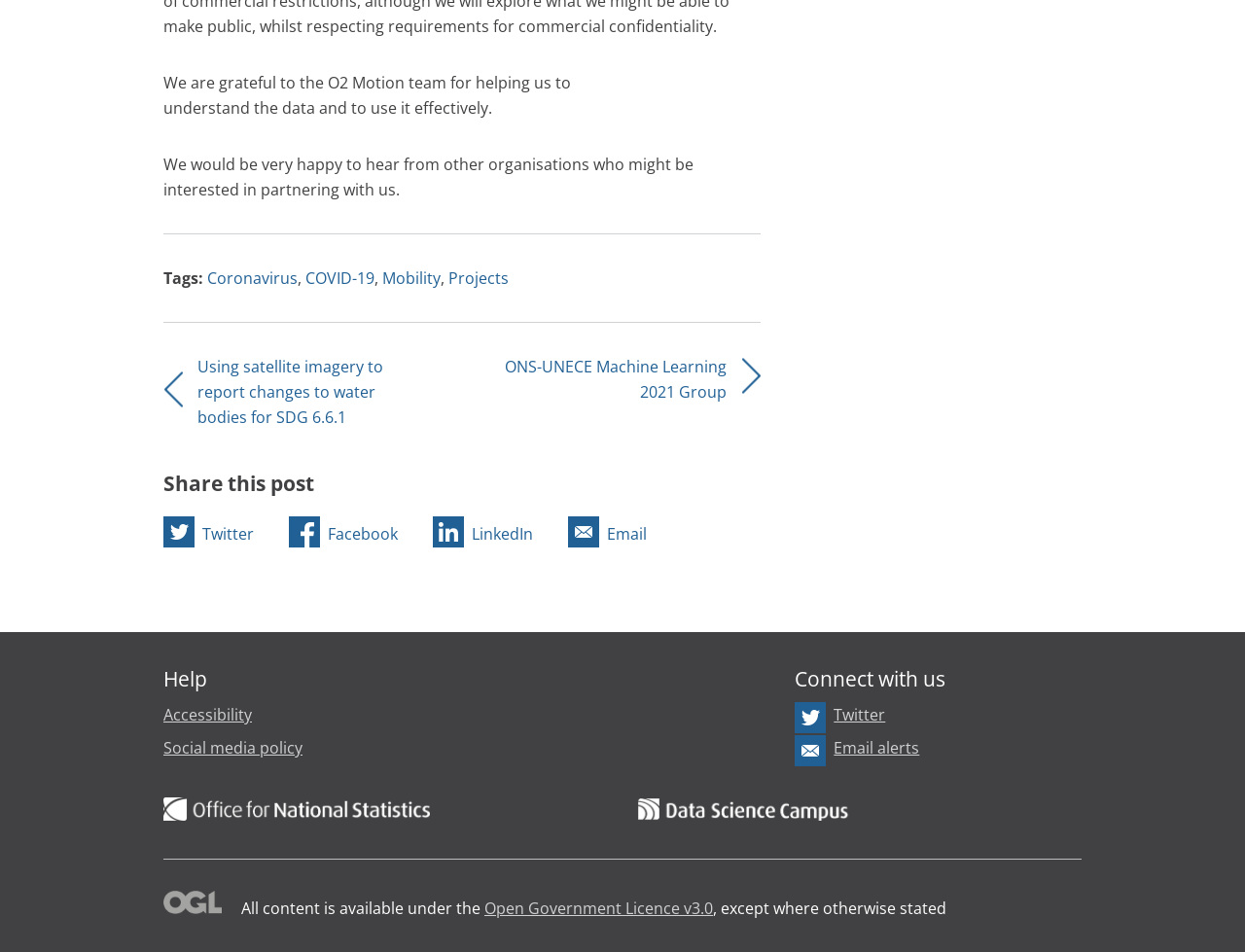Please identify the bounding box coordinates of the element that needs to be clicked to perform the following instruction: "Check the 'Accessibility' link".

[0.131, 0.74, 0.202, 0.762]